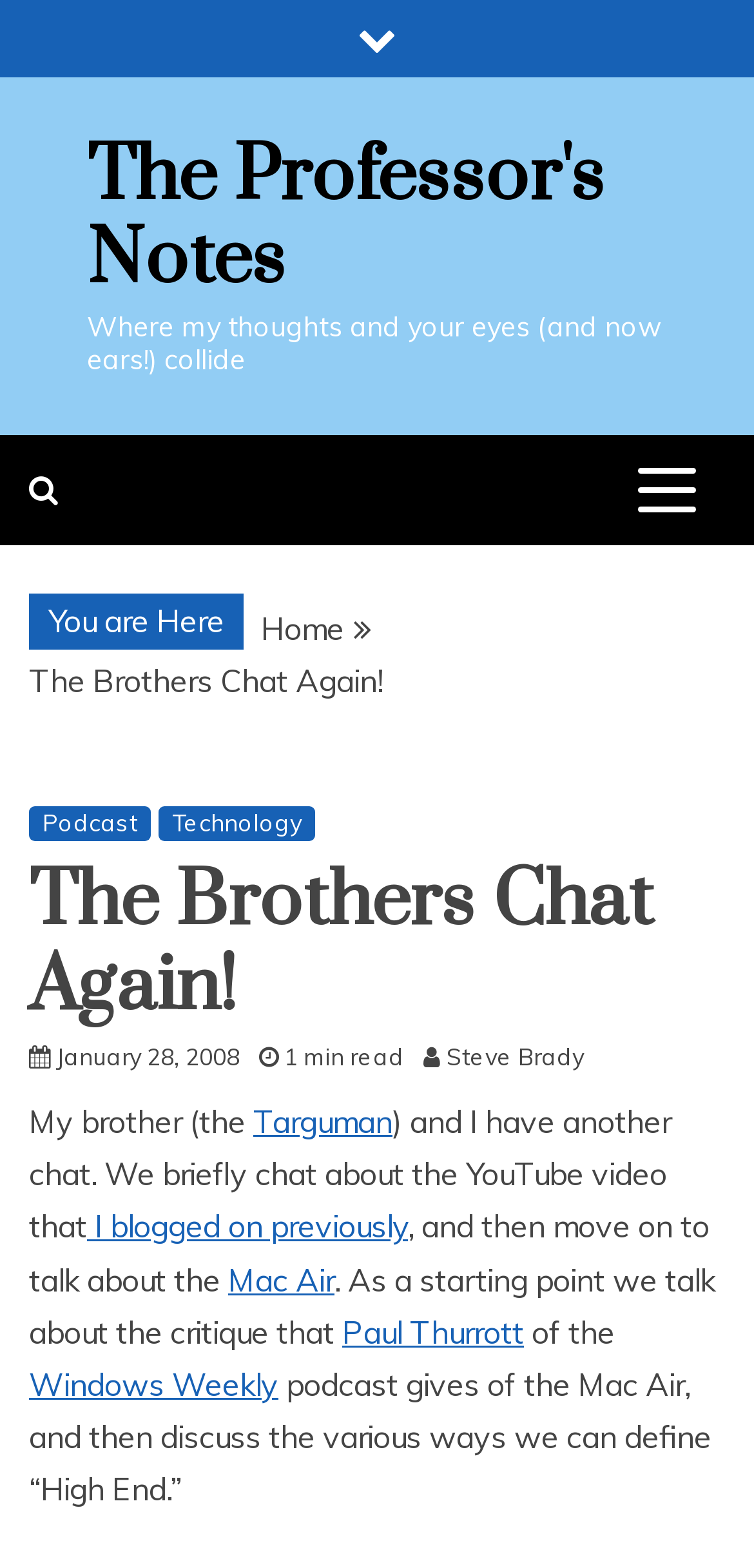What is the name of the blog?
Look at the image and respond with a single word or a short phrase.

The Professor's Notes